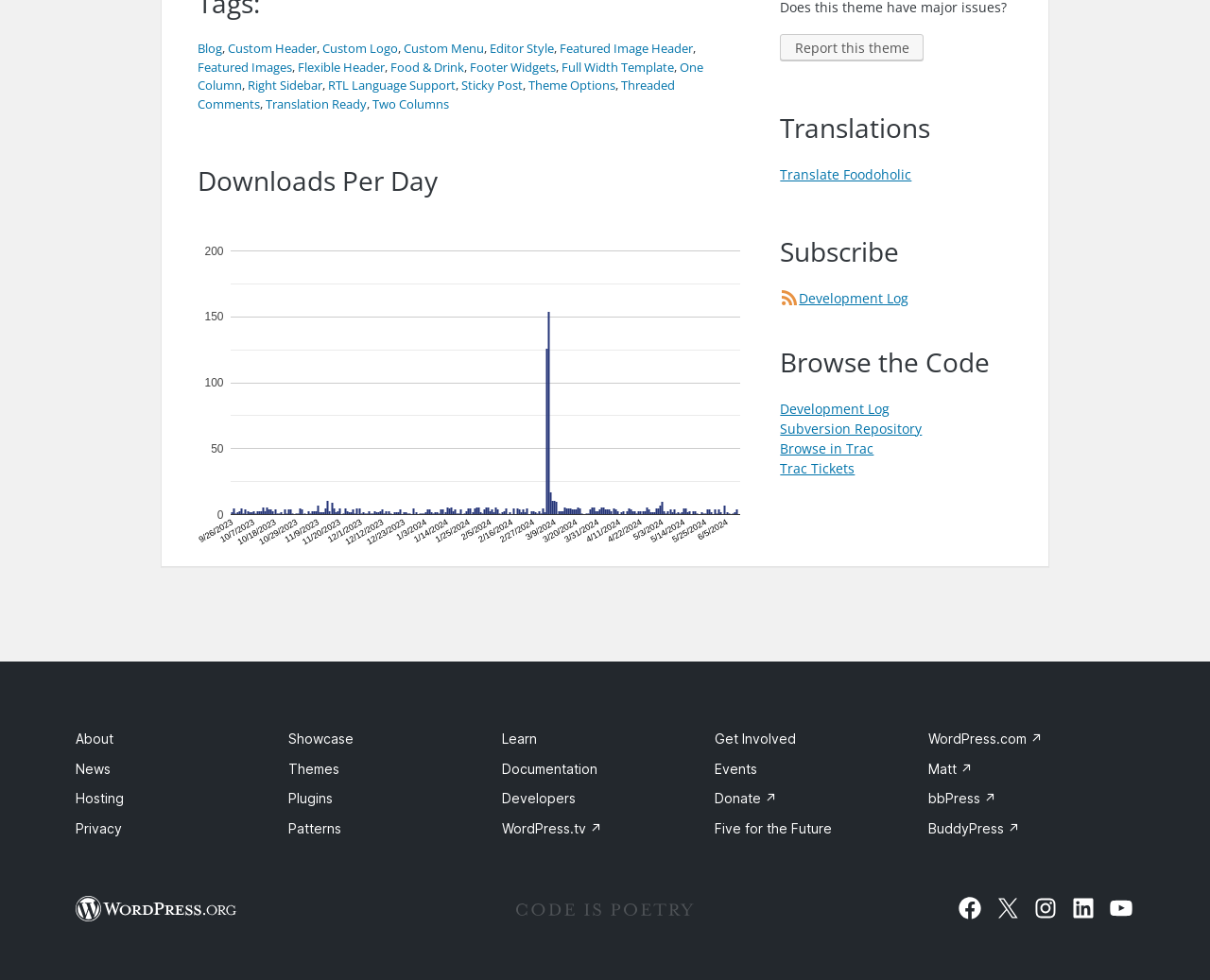Answer this question using a single word or a brief phrase:
What is the theme name?

Foodoholic